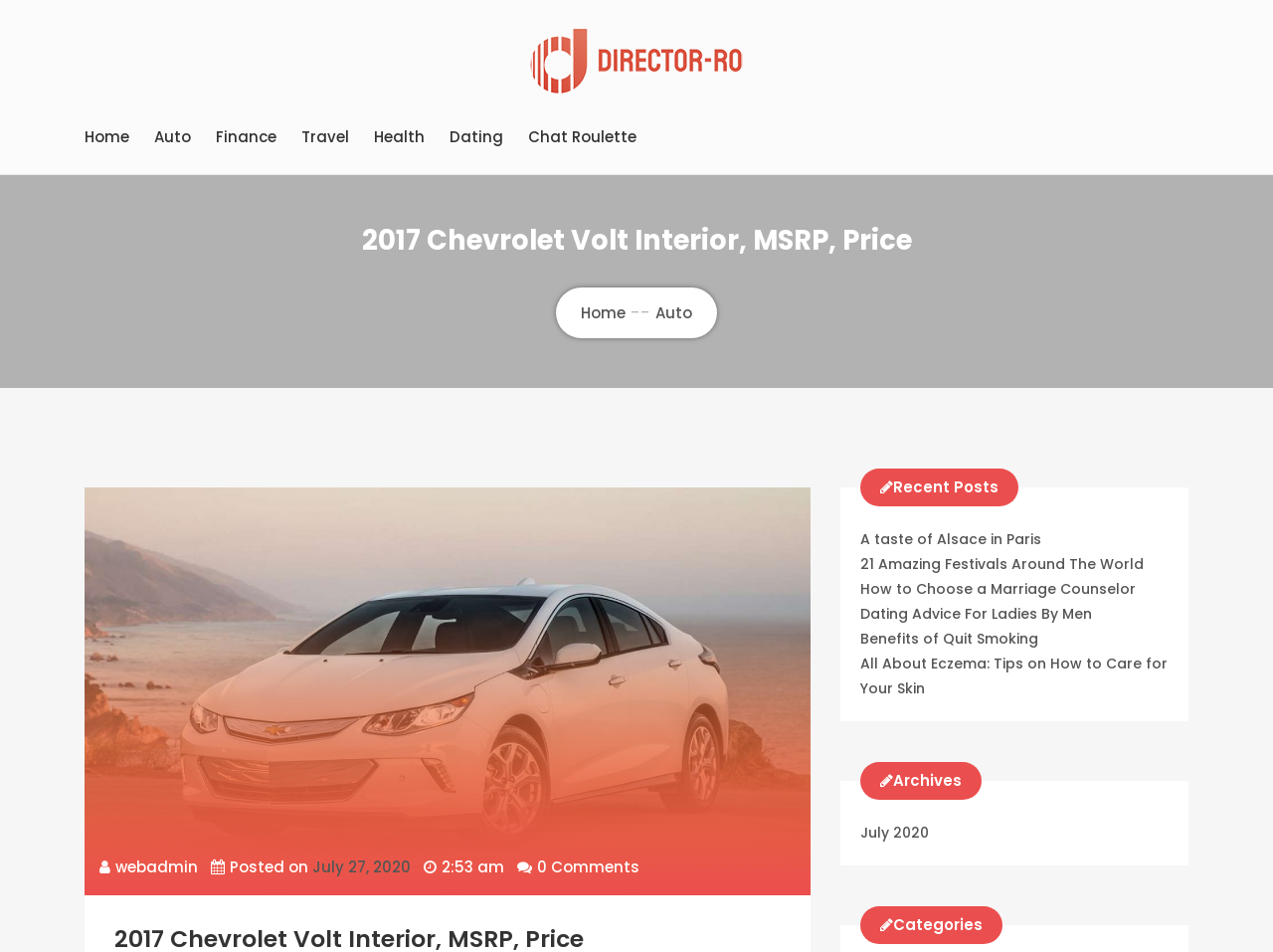Specify the bounding box coordinates of the area to click in order to follow the given instruction: "Read recent post A taste of Alsace in Paris."

[0.676, 0.559, 0.818, 0.58]